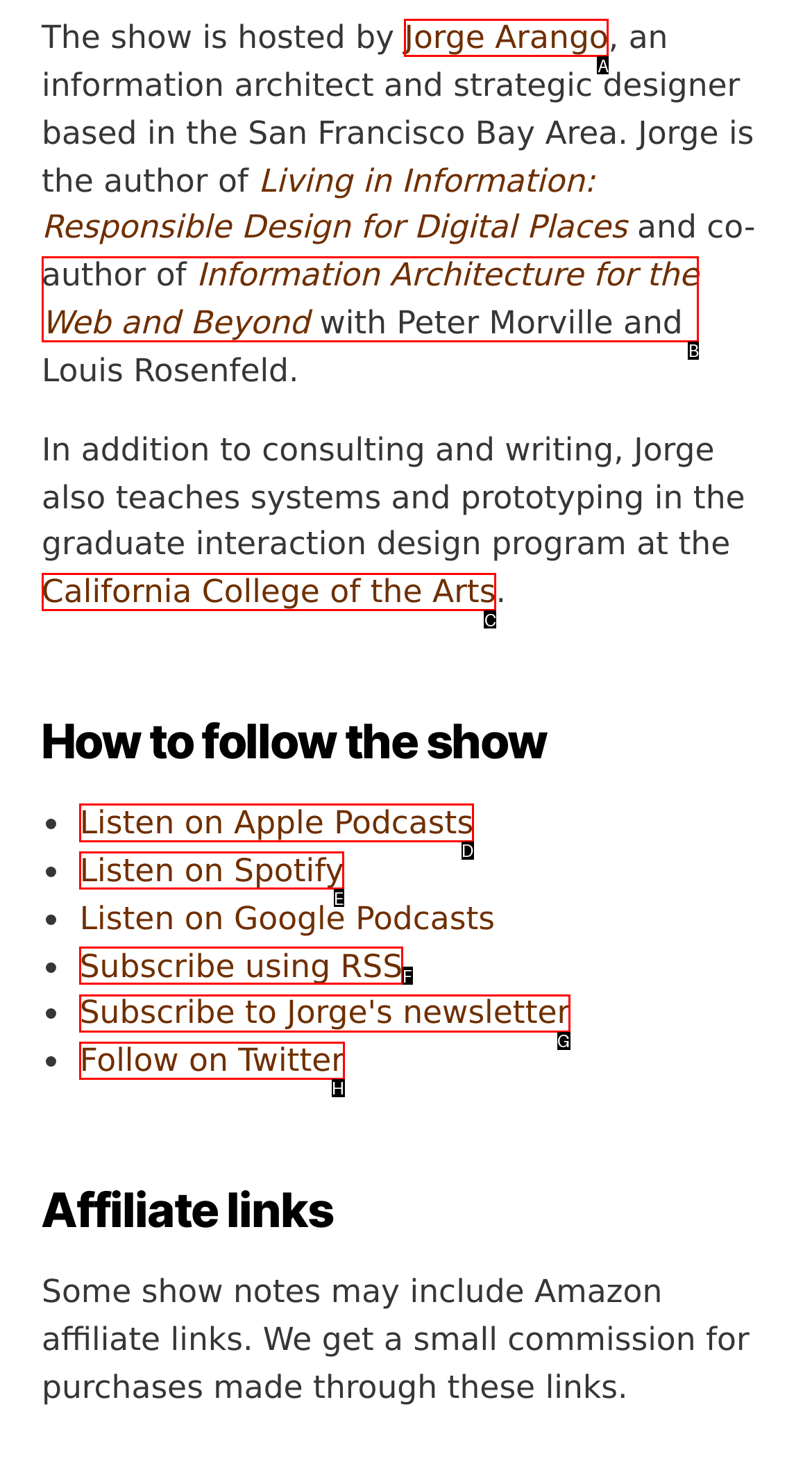Determine which HTML element to click on in order to complete the action: Listen on Apple Podcasts.
Reply with the letter of the selected option.

D